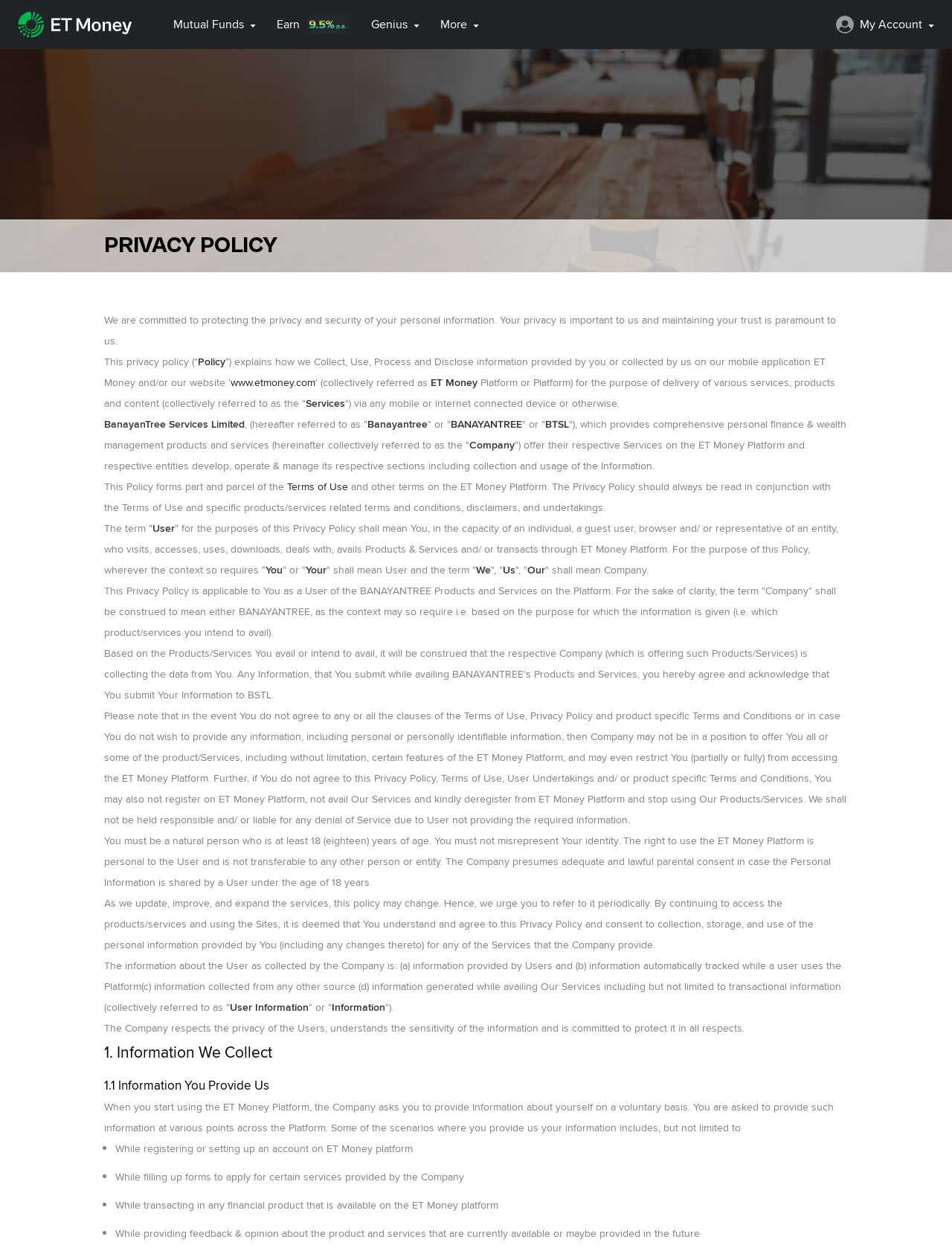What is the purpose of the privacy policy?
Can you offer a detailed and complete answer to this question?

The webpage states that 'The Company respects the privacy of the Users, understands the sensitivity of the information and is committed to protect it in all respects' which implies that the purpose of the privacy policy is to protect the user's personal information.